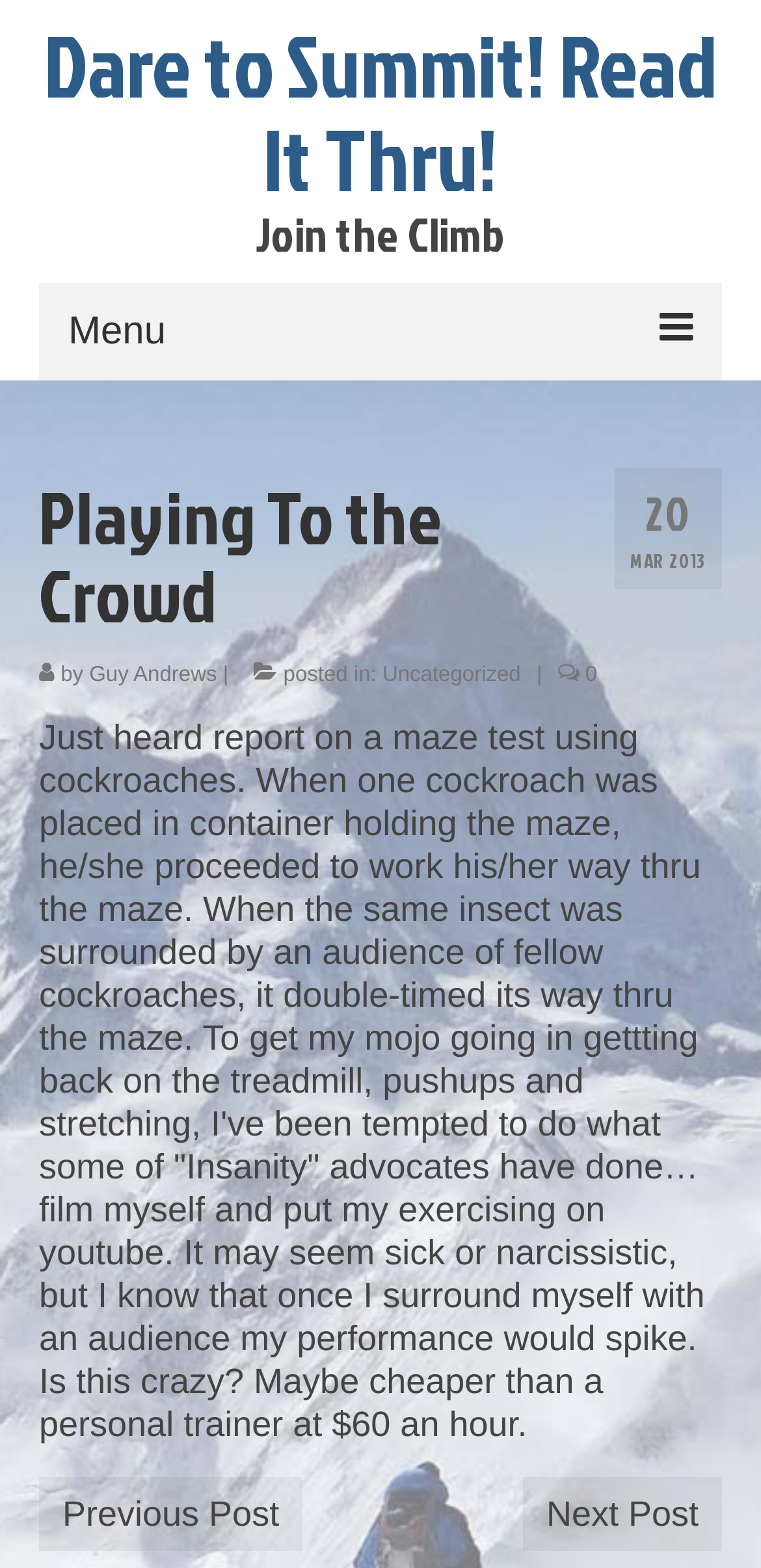What is the author's name?
Give a detailed and exhaustive answer to the question.

The author's name can be found in the header section of the webpage, where it says 'Playing To the Crowd by Guy Andrews'. The link 'Guy Andrews' is a part of the header, indicating that it is the author's name.